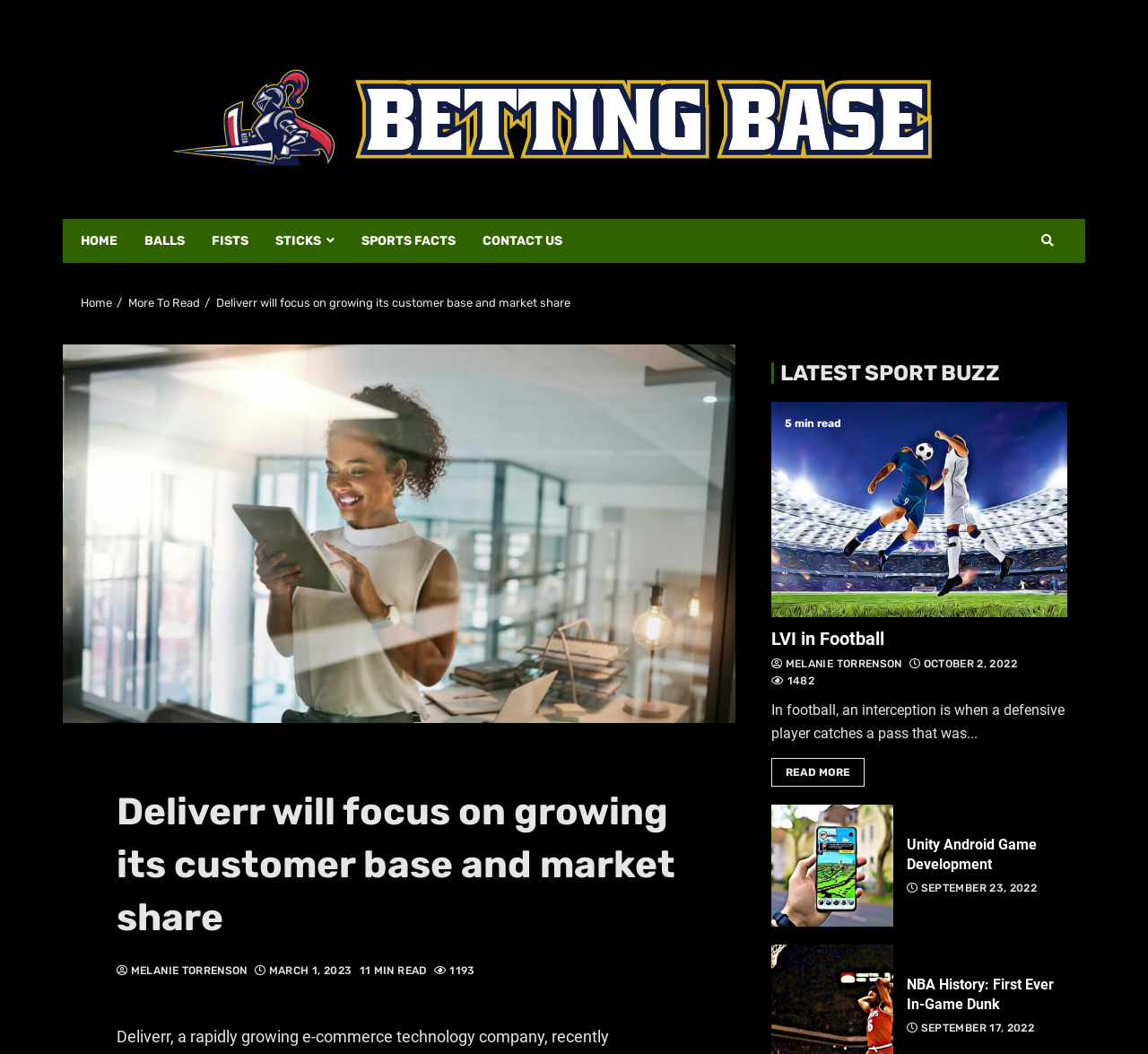Find the bounding box coordinates corresponding to the UI element with the description: "Unity Android Game Development". The coordinates should be formatted as [left, top, right, bottom], with values as floats between 0 and 1.

[0.672, 0.764, 0.778, 0.879]